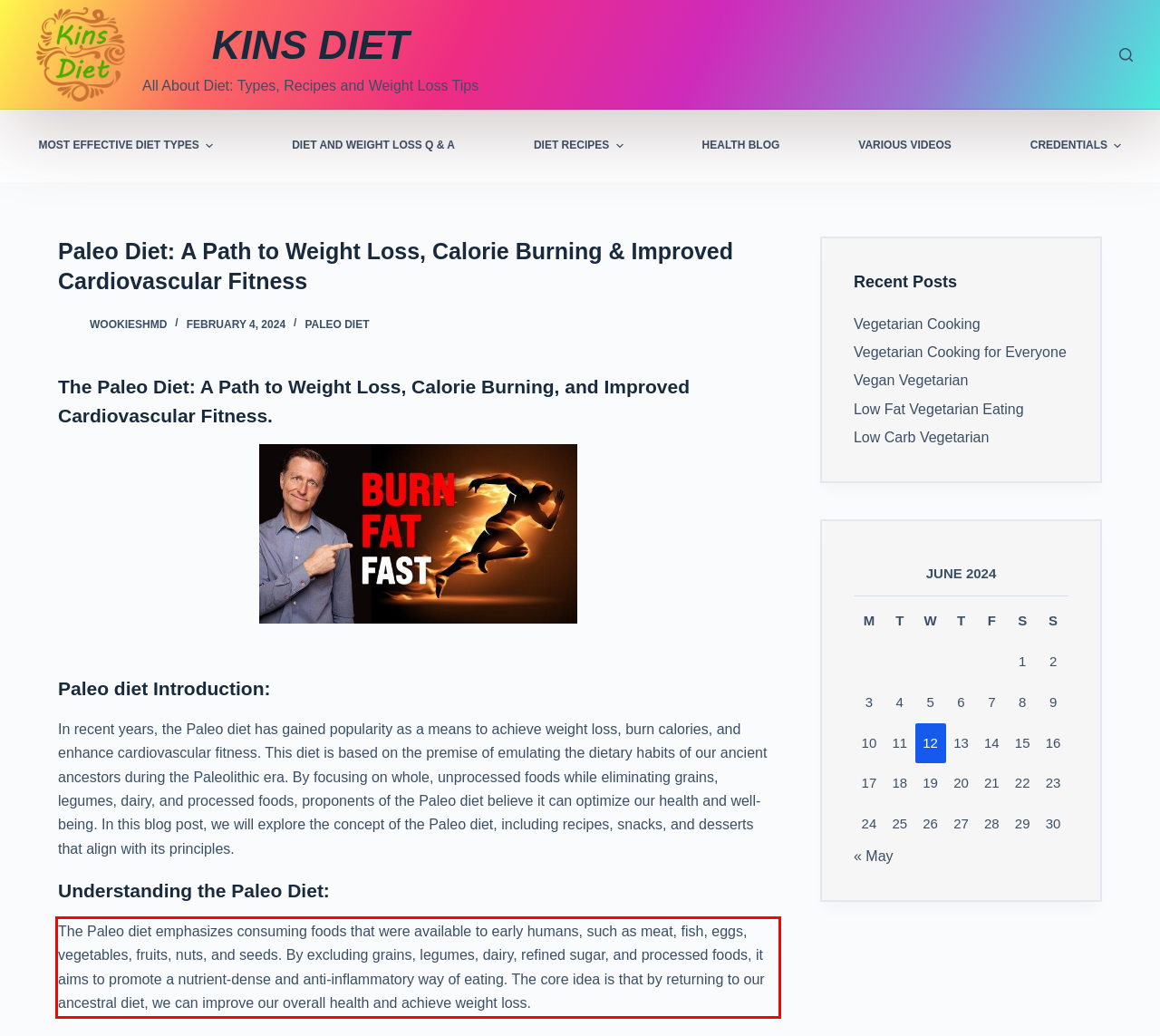You are presented with a webpage screenshot featuring a red bounding box. Perform OCR on the text inside the red bounding box and extract the content.

The Paleo diet emphasizes consuming foods that were available to early humans, such as meat, fish, eggs, vegetables, fruits, nuts, and seeds. By excluding grains, legumes, dairy, refined sugar, and processed foods, it aims to promote a nutrient-dense and anti-inflammatory way of eating. The core idea is that by returning to our ancestral diet, we can improve our overall health and achieve weight loss.